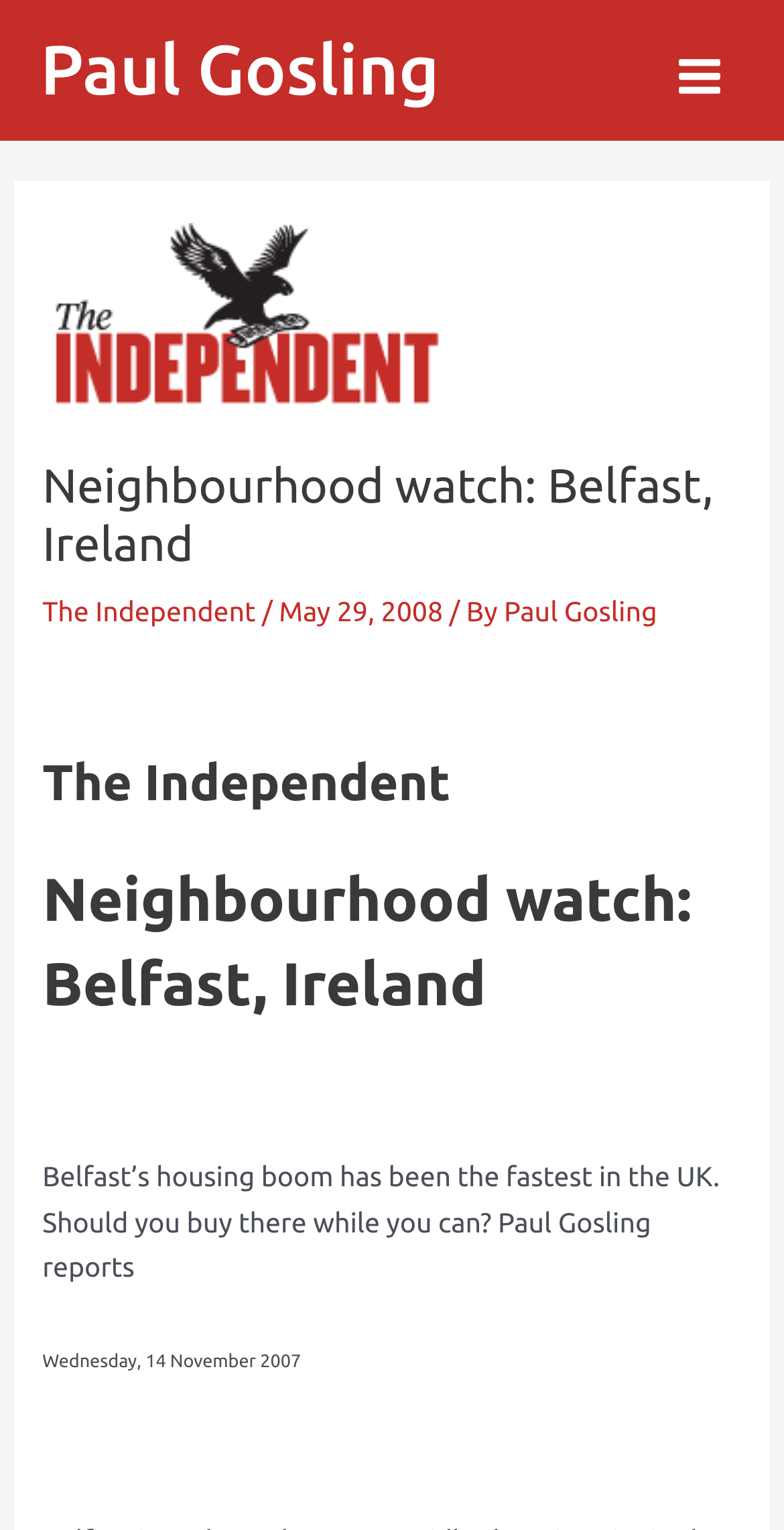Given the content of the image, can you provide a detailed answer to the question?
What is the name of the publication?

I found the answer by looking at the header section of the webpage, where it says 'The Independent' next to the date 'May 29, 2008'. This indicates the name of the publication that published the article.